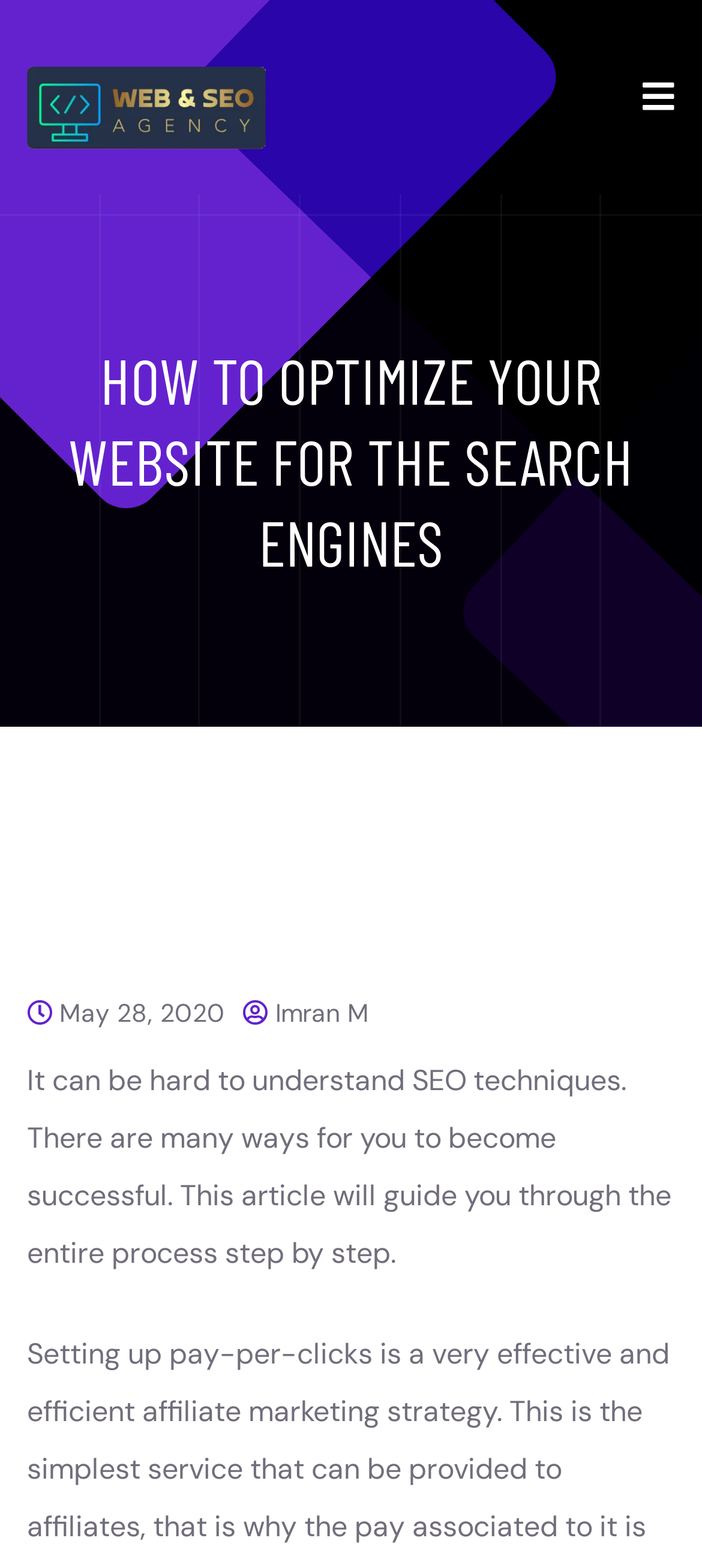Locate the bounding box coordinates of the UI element described by: "alt="Web And SEO Agency"". Provide the coordinates as four float numbers between 0 and 1, formatted as [left, top, right, bottom].

[0.038, 0.054, 0.379, 0.081]